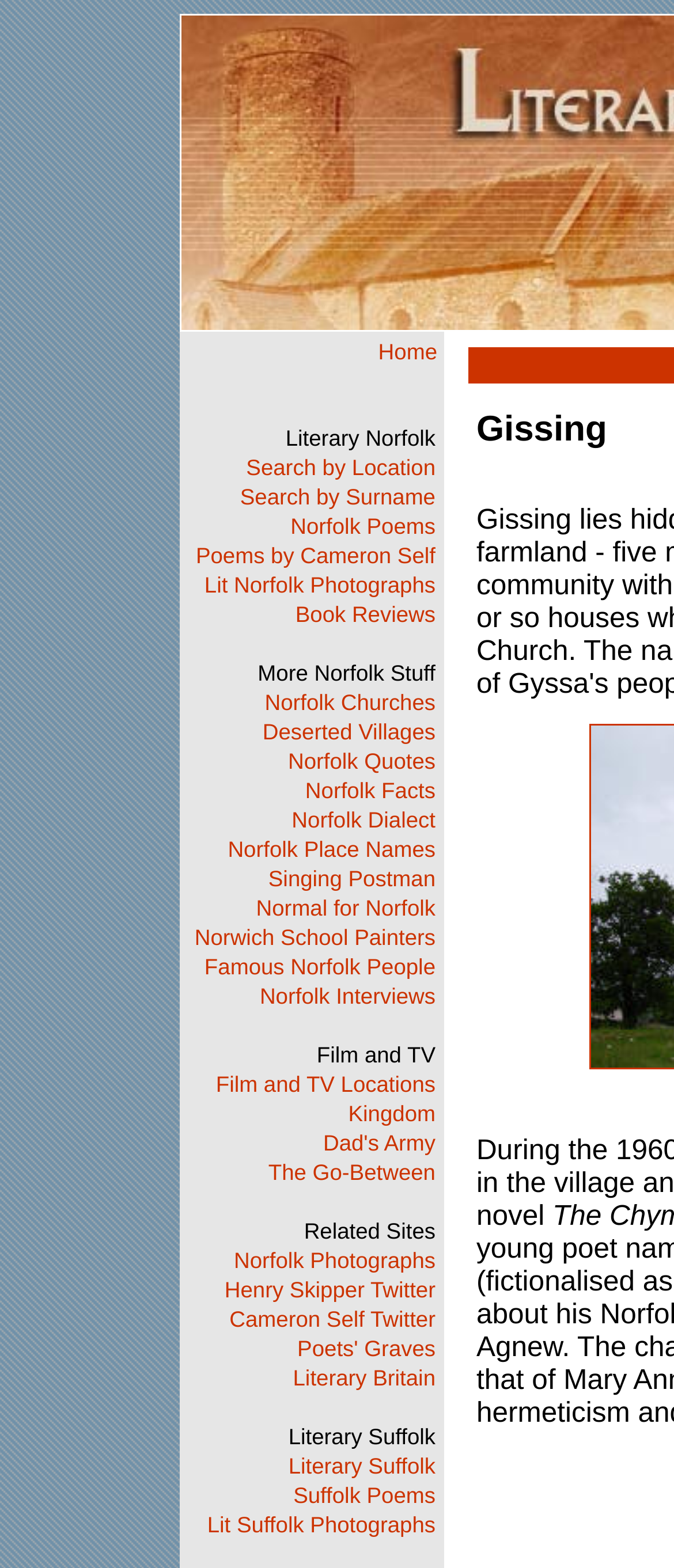Please answer the following question using a single word or phrase: 
Is there a link to 'Film and TV Locations' on the homepage?

Yes